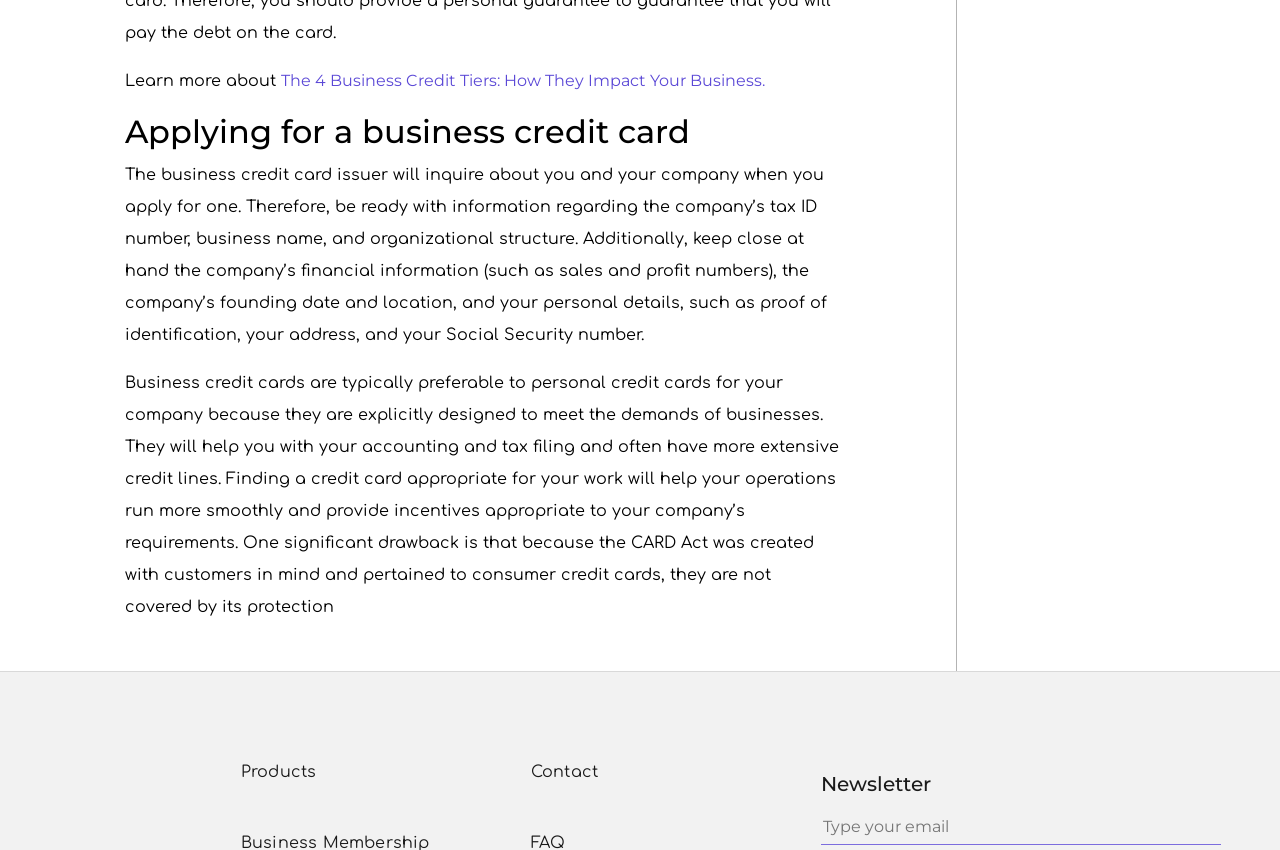What is the main topic of this webpage?
Please answer the question with as much detail as possible using the screenshot.

The main topic of this webpage is business credit cards, which is evident from the static text at the top of the page that explains the benefits of using business credit cards for companies.